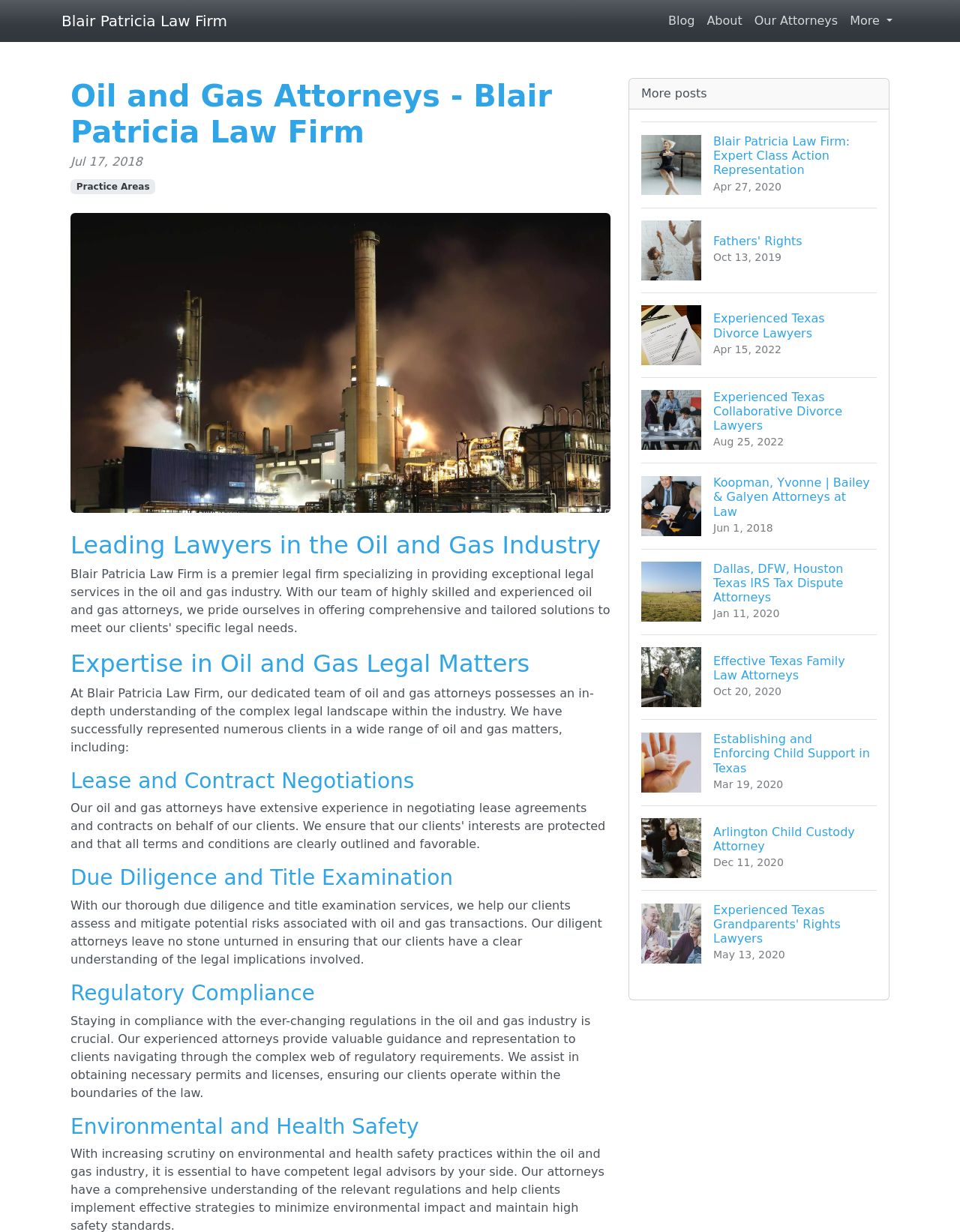Locate the bounding box coordinates of the clickable region to complete the following instruction: "Click the 'Practice Areas' link."

[0.073, 0.145, 0.162, 0.158]